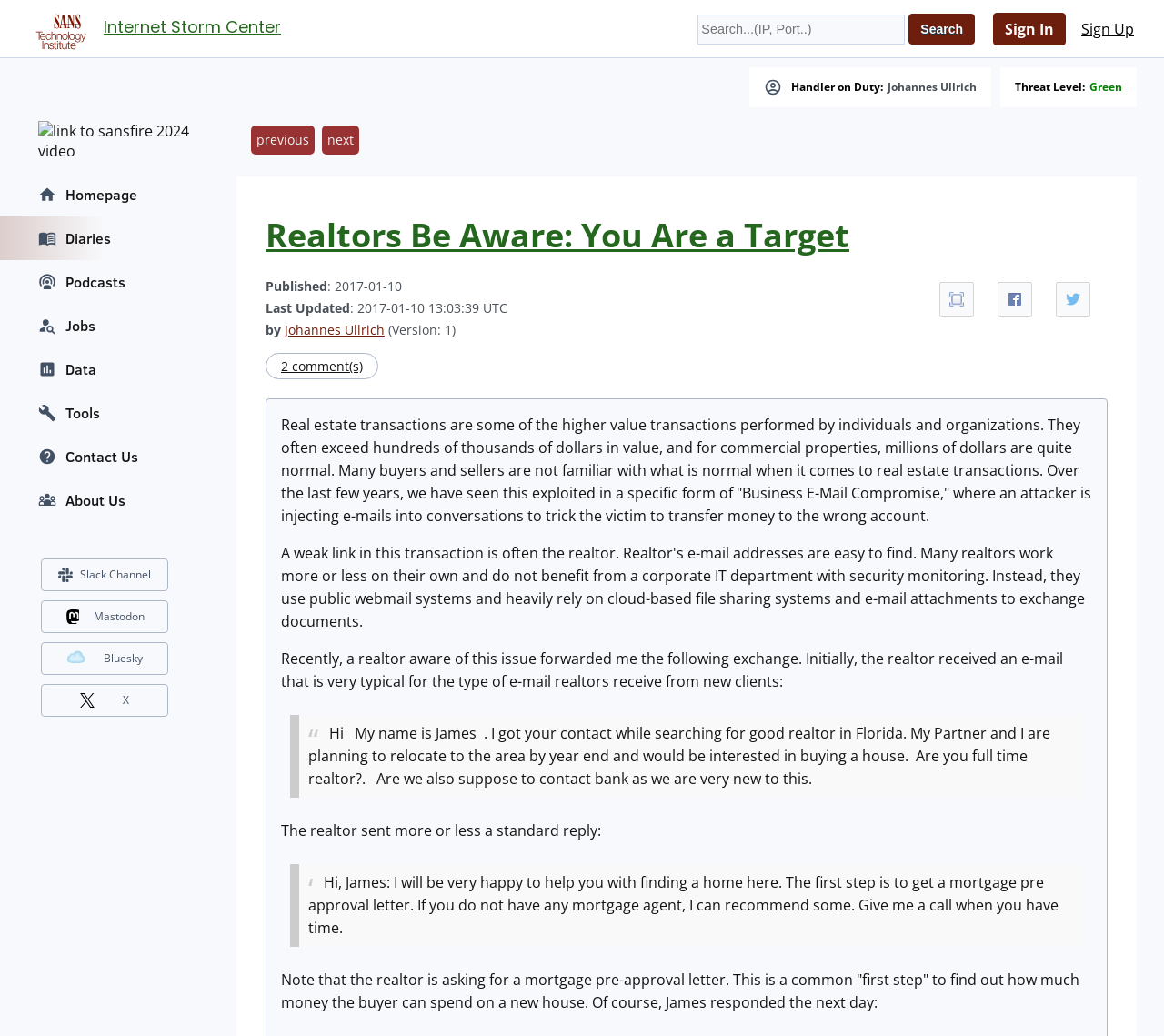Using a single word or phrase, answer the following question: 
What is the topic of the main content?

Real estate transactions